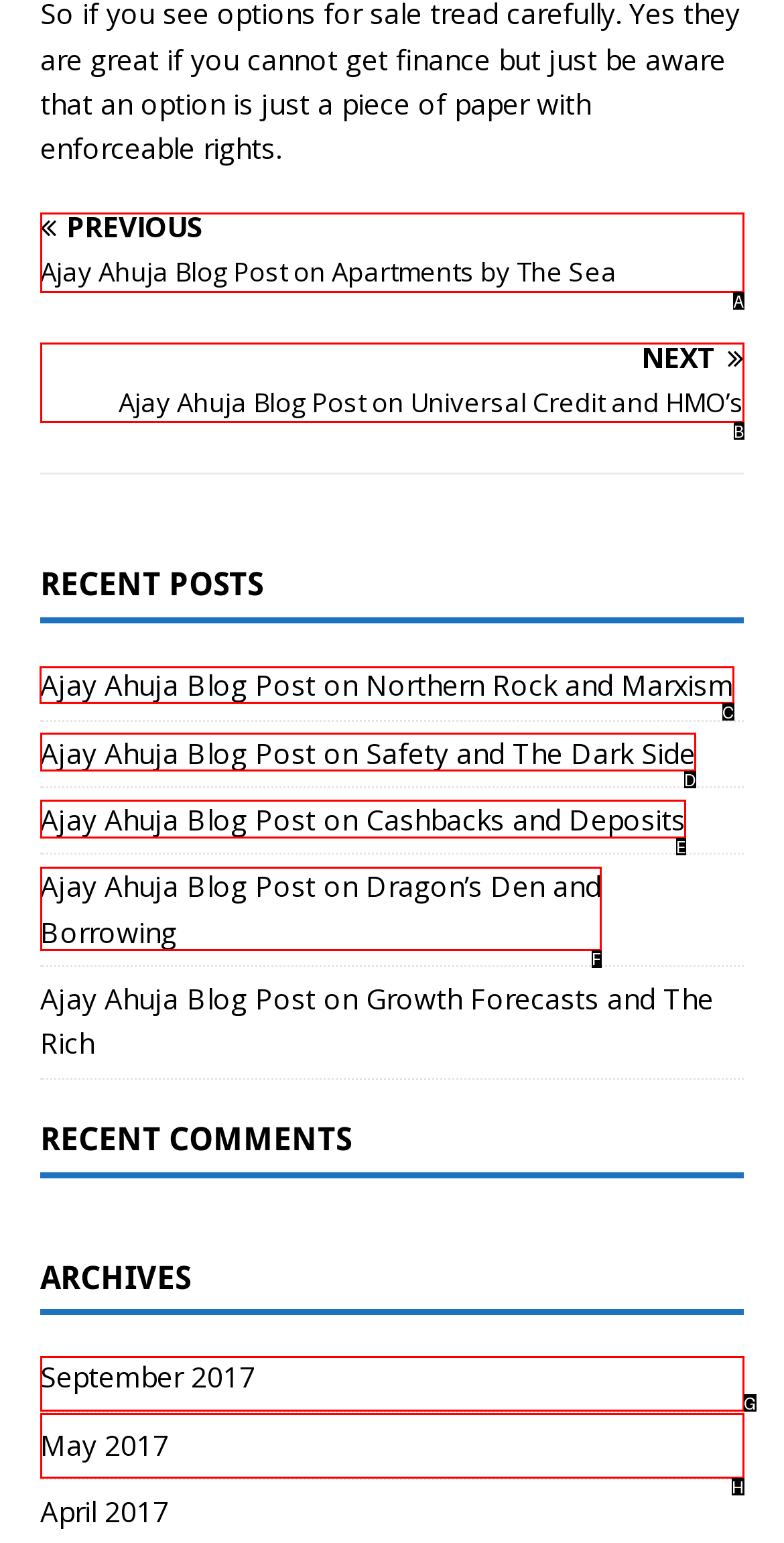From the available options, which lettered element should I click to complete this task: Share on Facebook?

None